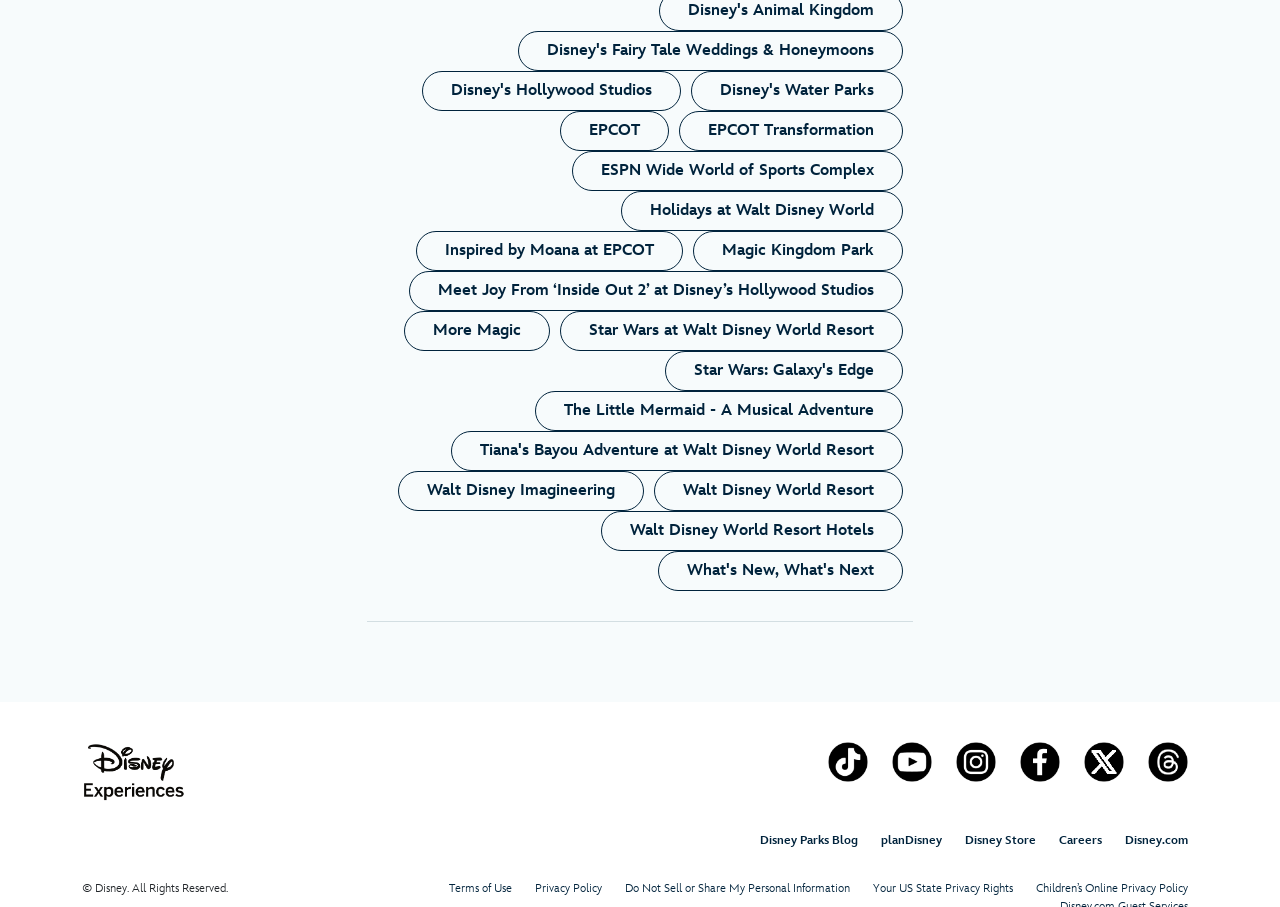Please identify the bounding box coordinates of the element on the webpage that should be clicked to follow this instruction: "Visit Disney's Fairy Tale Weddings & Honeymoons". The bounding box coordinates should be given as four float numbers between 0 and 1, formatted as [left, top, right, bottom].

[0.405, 0.034, 0.705, 0.078]